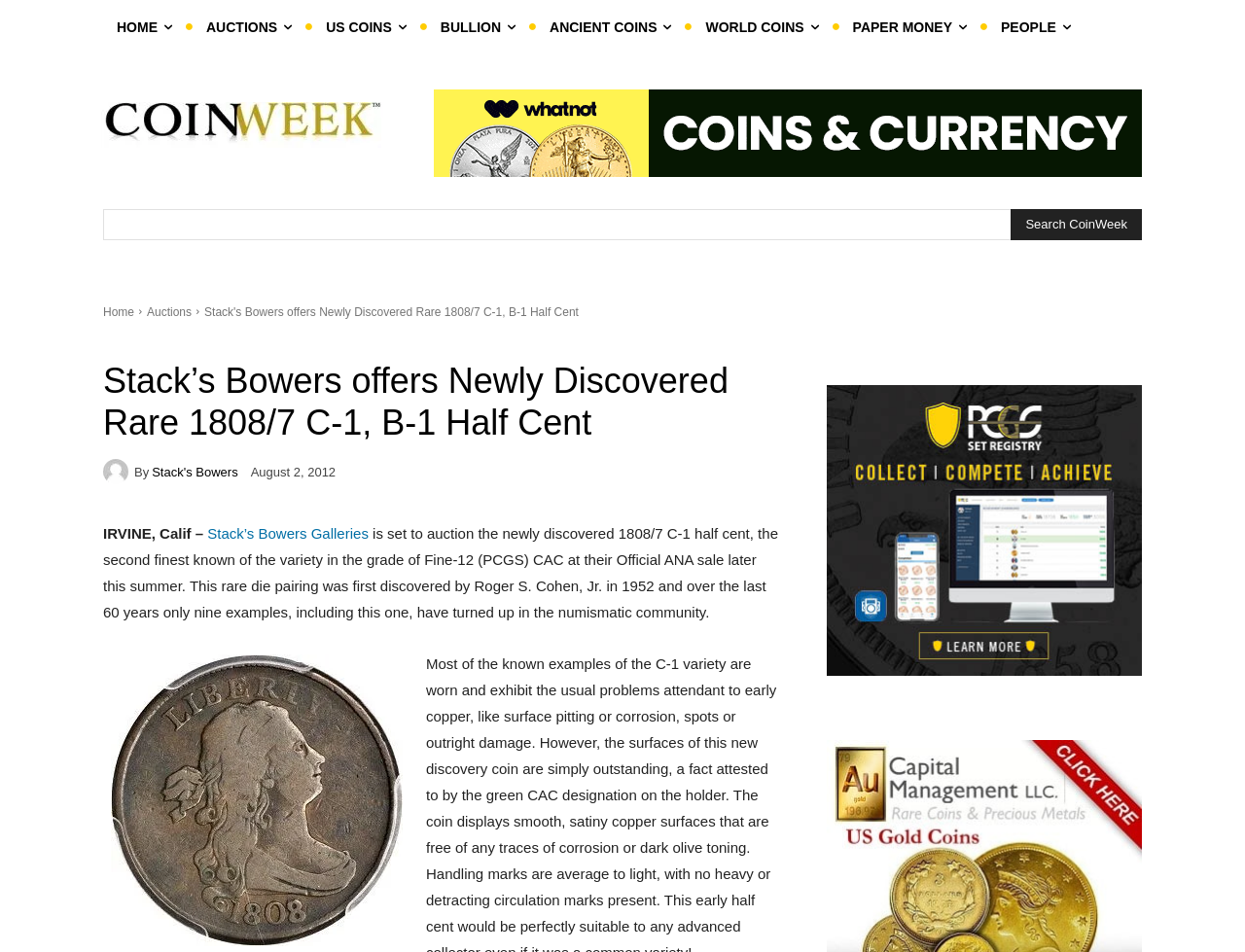What is the name of the coin being auctioned?
Give a single word or phrase as your answer by examining the image.

1808/7 C-1 half cent